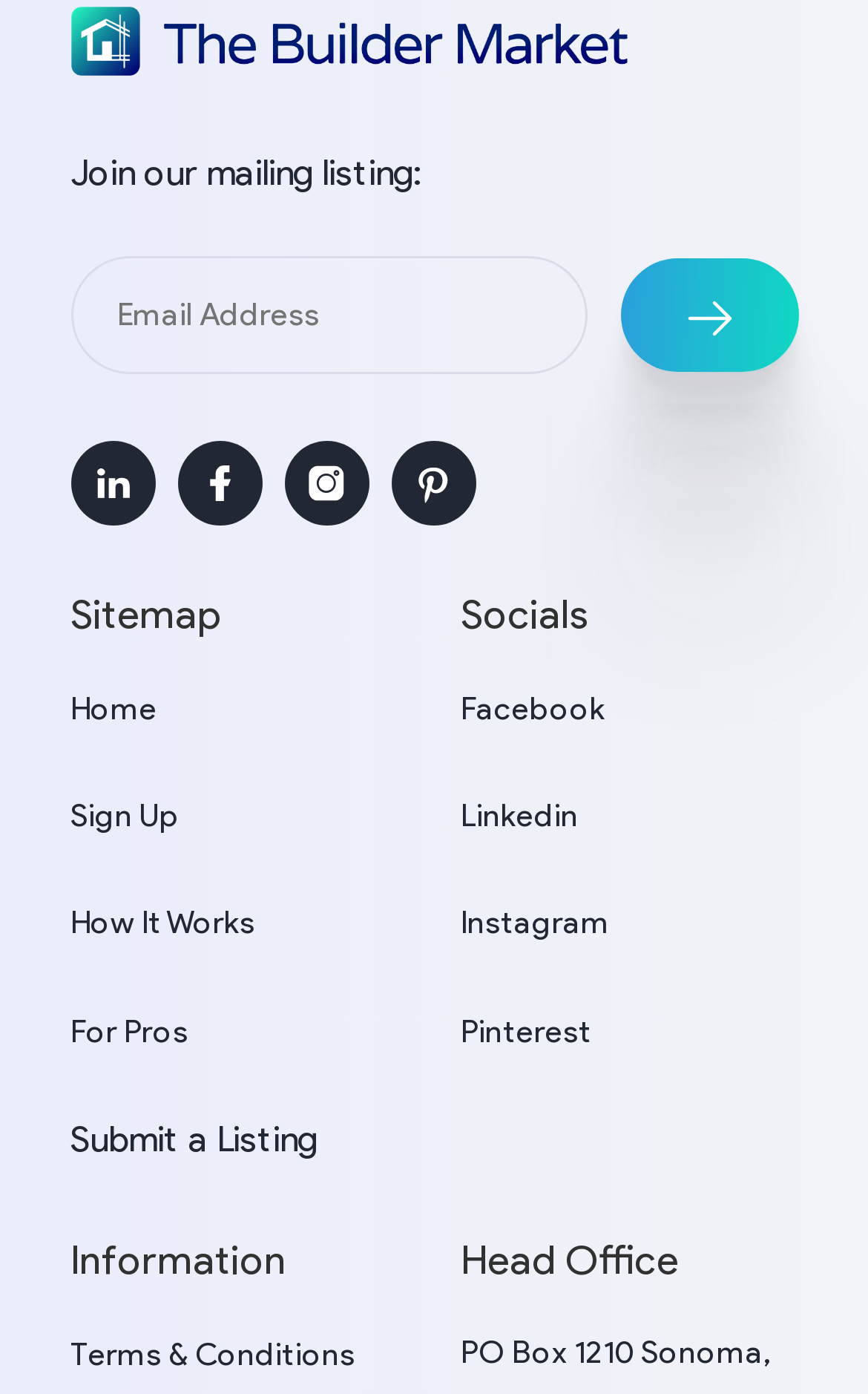What is the heading above the links to social media profiles?
Use the information from the screenshot to give a comprehensive response to the question.

The heading above the links to social media profiles is 'Socials', which indicates that the links below are related to the website's social media presence.